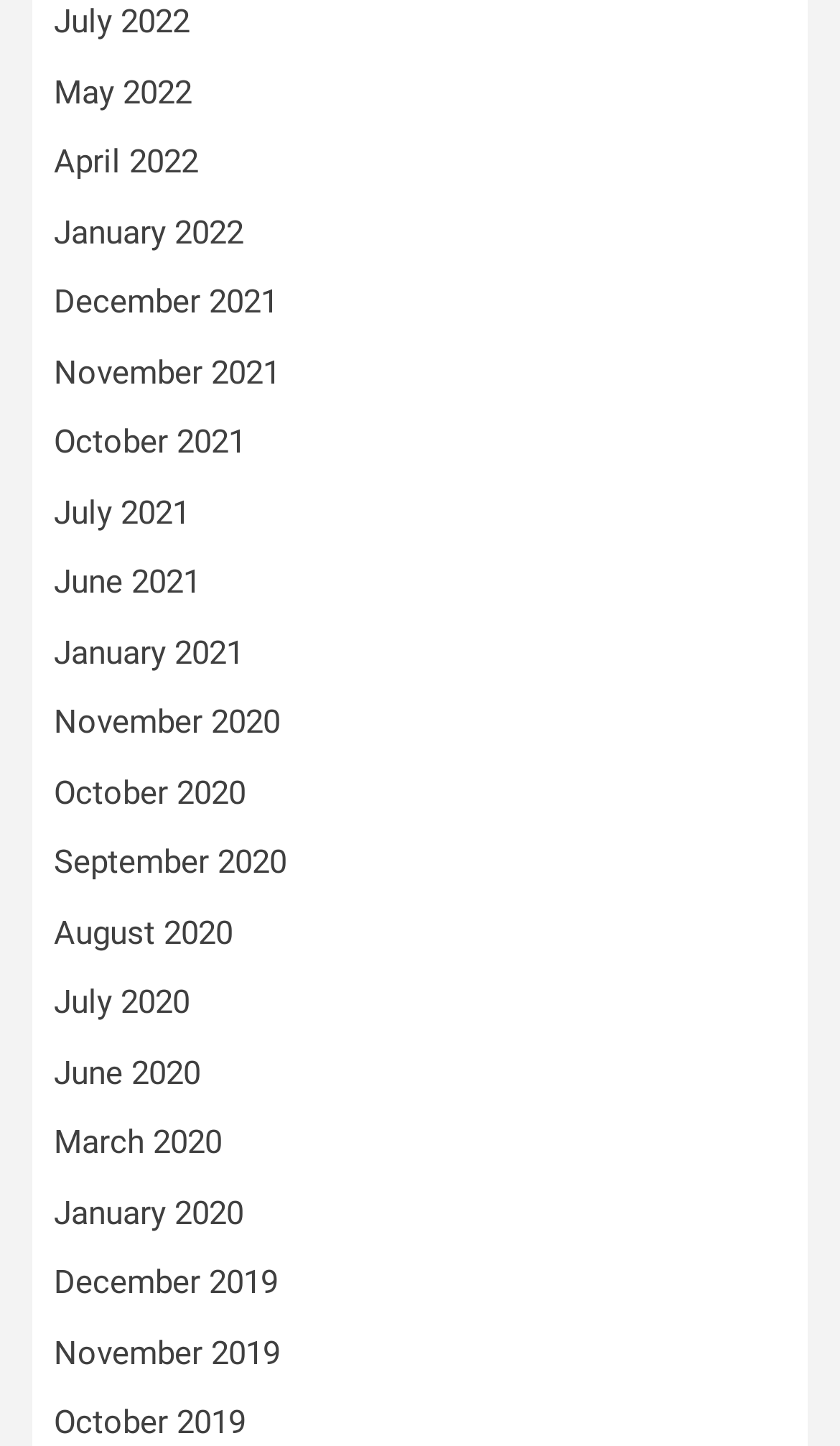Answer with a single word or phrase: 
Are there any links for the month of March?

Yes